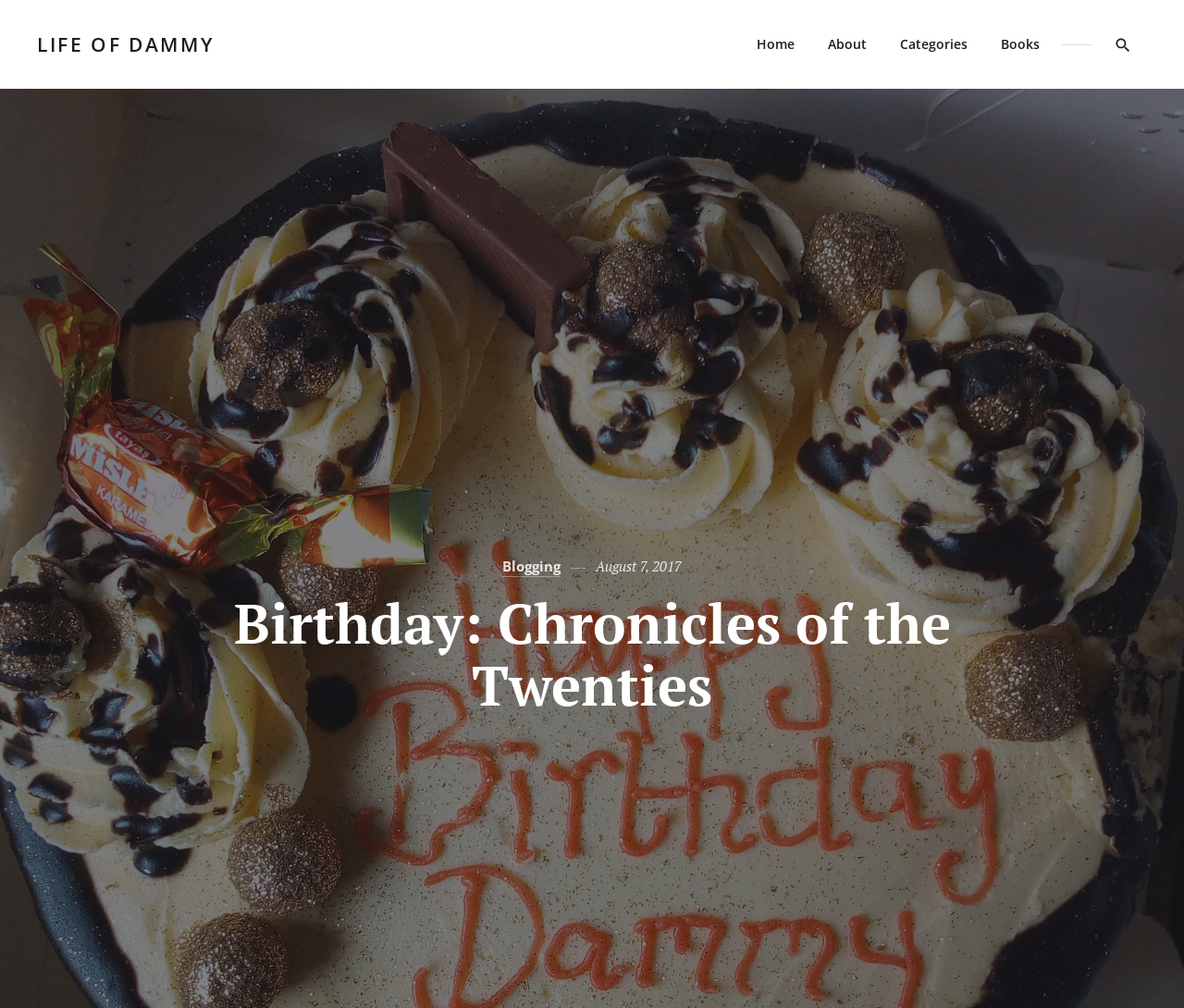What is the date of the blog post?
Using the information from the image, give a concise answer in one word or a short phrase.

August 7, 2017